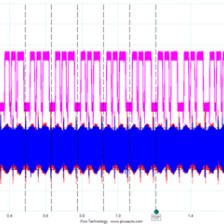Please answer the following question as detailed as possible based on the image: 
What is the purpose of the waveform analysis?

The caption explains that the waveform analysis serves as a crucial visual tool for understanding how temperature and operational conditions affect the sensor's output, ultimately leading to effective troubleshooting and repairs, implying that the purpose of the waveform analysis is for troubleshooting and repairs.